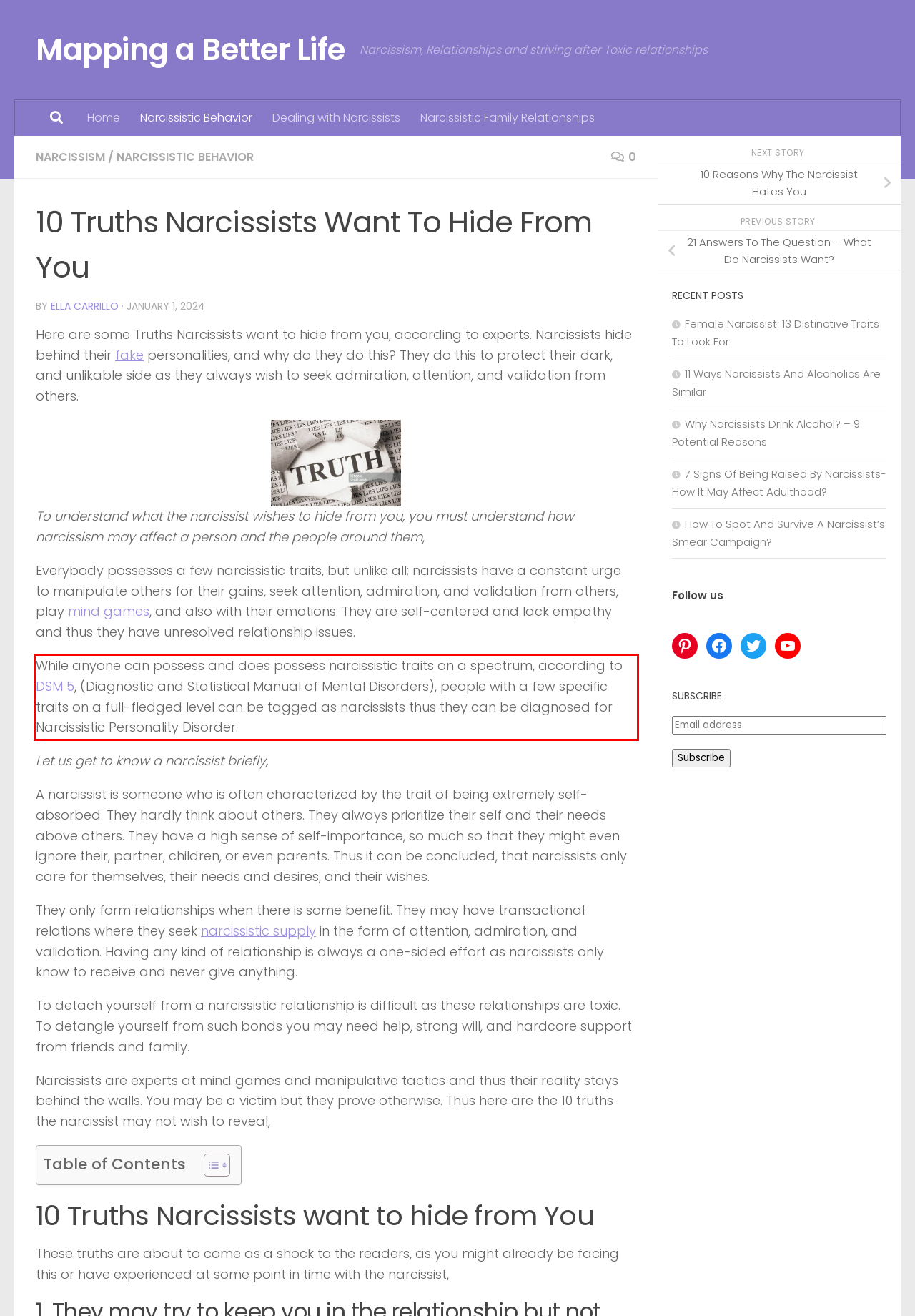Using OCR, extract the text content found within the red bounding box in the given webpage screenshot.

While anyone can possess and does possess narcissistic traits on a spectrum, according to DSM 5, (Diagnostic and Statistical Manual of Mental Disorders), people with a few specific traits on a full-fledged level can be tagged as narcissists thus they can be diagnosed for Narcissistic Personality Disorder.